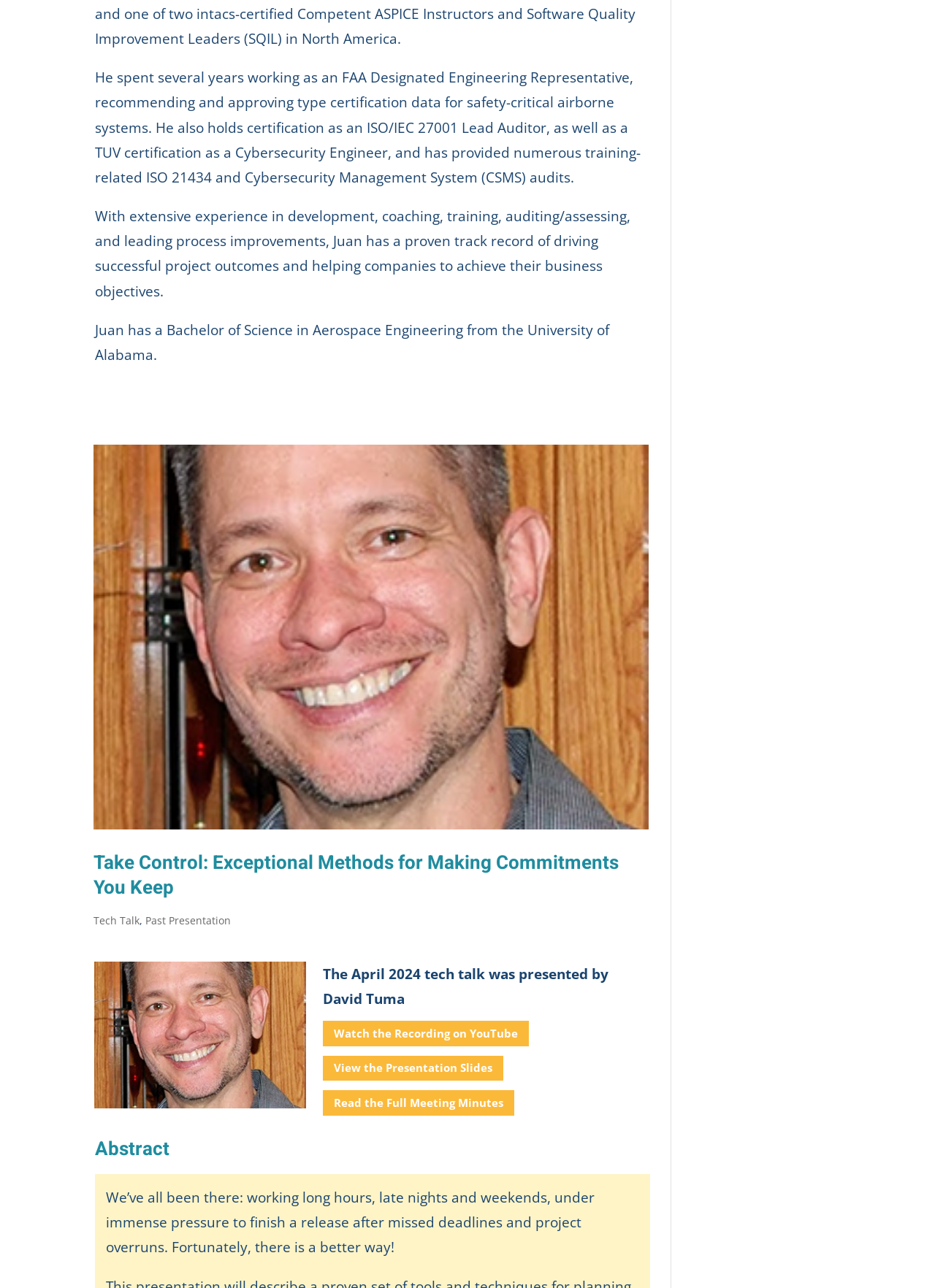Please provide the bounding box coordinates for the element that needs to be clicked to perform the following instruction: "View the abstract of the tech talk". The coordinates should be given as four float numbers between 0 and 1, i.e., [left, top, right, bottom].

[0.102, 0.883, 0.696, 0.908]